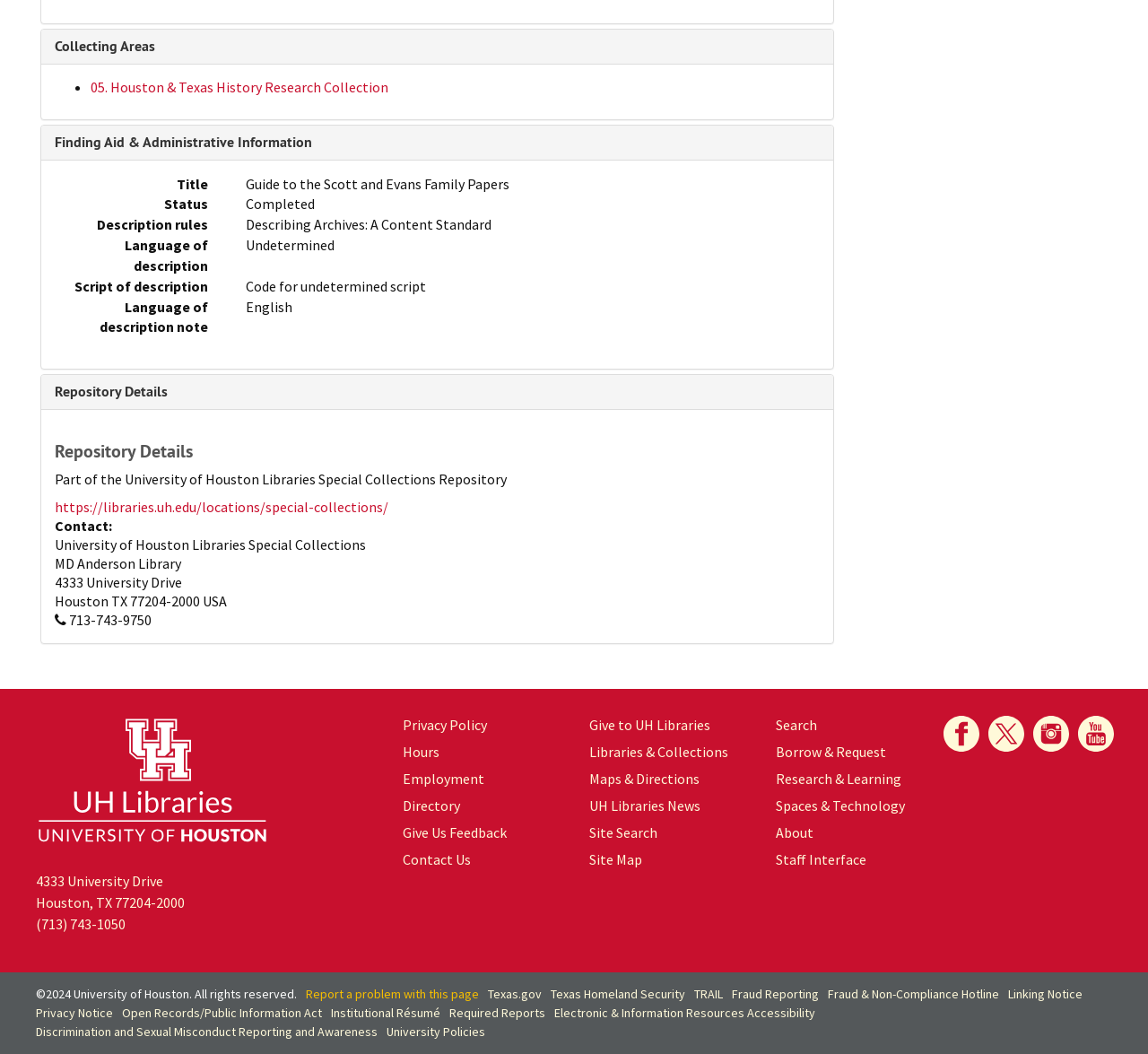What is the title of the collection?
Based on the image, give a concise answer in the form of a single word or short phrase.

Scott and Evans Family Papers